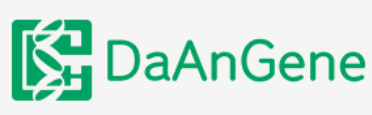Explain the details of the image you are viewing.

The image features the logo of Daan Gene Co., Ltd., prominently displaying the company's name in a bold, green font. Accompanying the text is a stylized graphic element that resembles double-stranded DNA, symbolizing the company's focus on genetic diagnostics and biotechnology. The overall design conveys a sense of innovation and professionalism, reflecting Daan Gene's commitment to advanced diagnostic solutions in the fields of molecular diagnosis and healthcare.